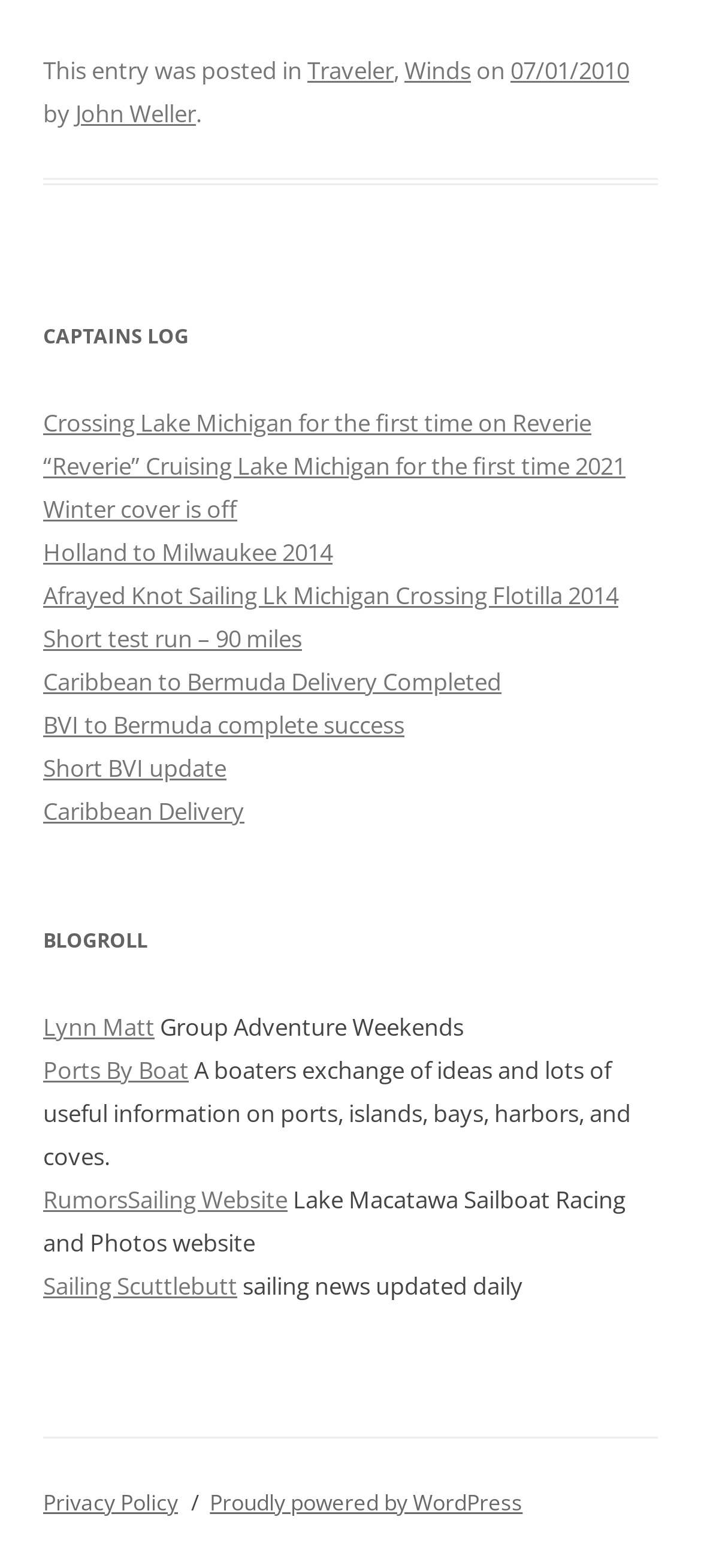Please provide the bounding box coordinates for the element that needs to be clicked to perform the instruction: "Check 'Privacy Policy'". The coordinates must consist of four float numbers between 0 and 1, formatted as [left, top, right, bottom].

[0.062, 0.949, 0.254, 0.968]